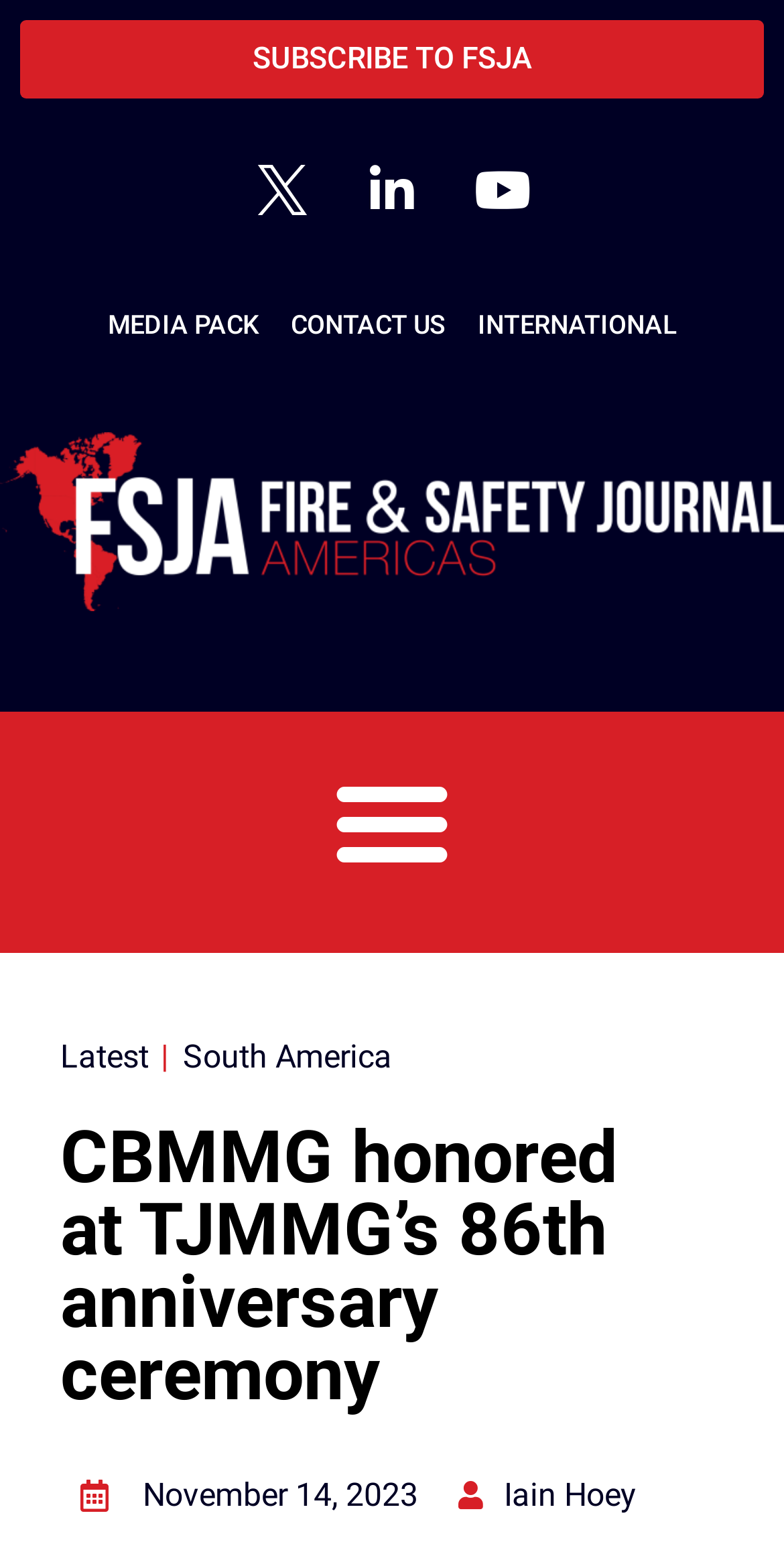Can you determine the bounding box coordinates of the area that needs to be clicked to fulfill the following instruction: "Visit the FSJA Red website"?

[0.0, 0.279, 1.0, 0.394]